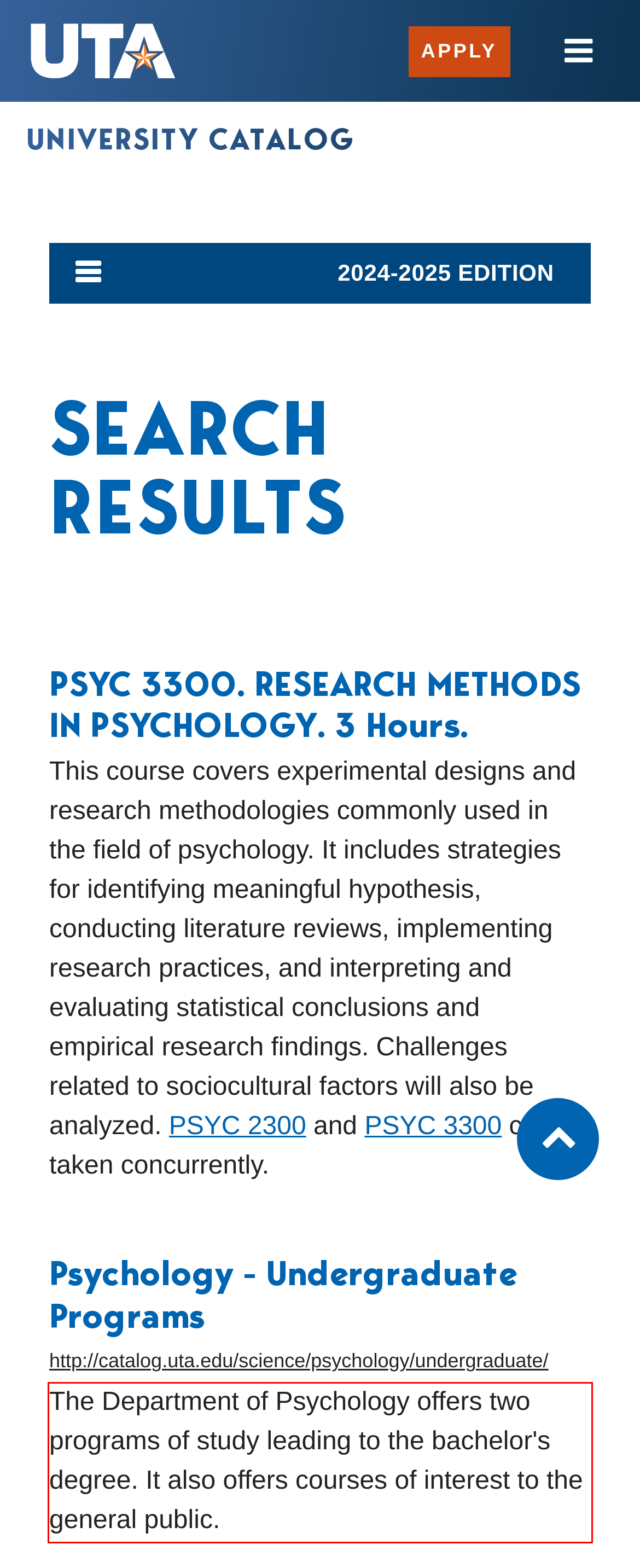Please look at the webpage screenshot and extract the text enclosed by the red bounding box.

The Department of Psychology offers two programs of study leading to the bachelor's degree. It also offers courses of interest to the general public.